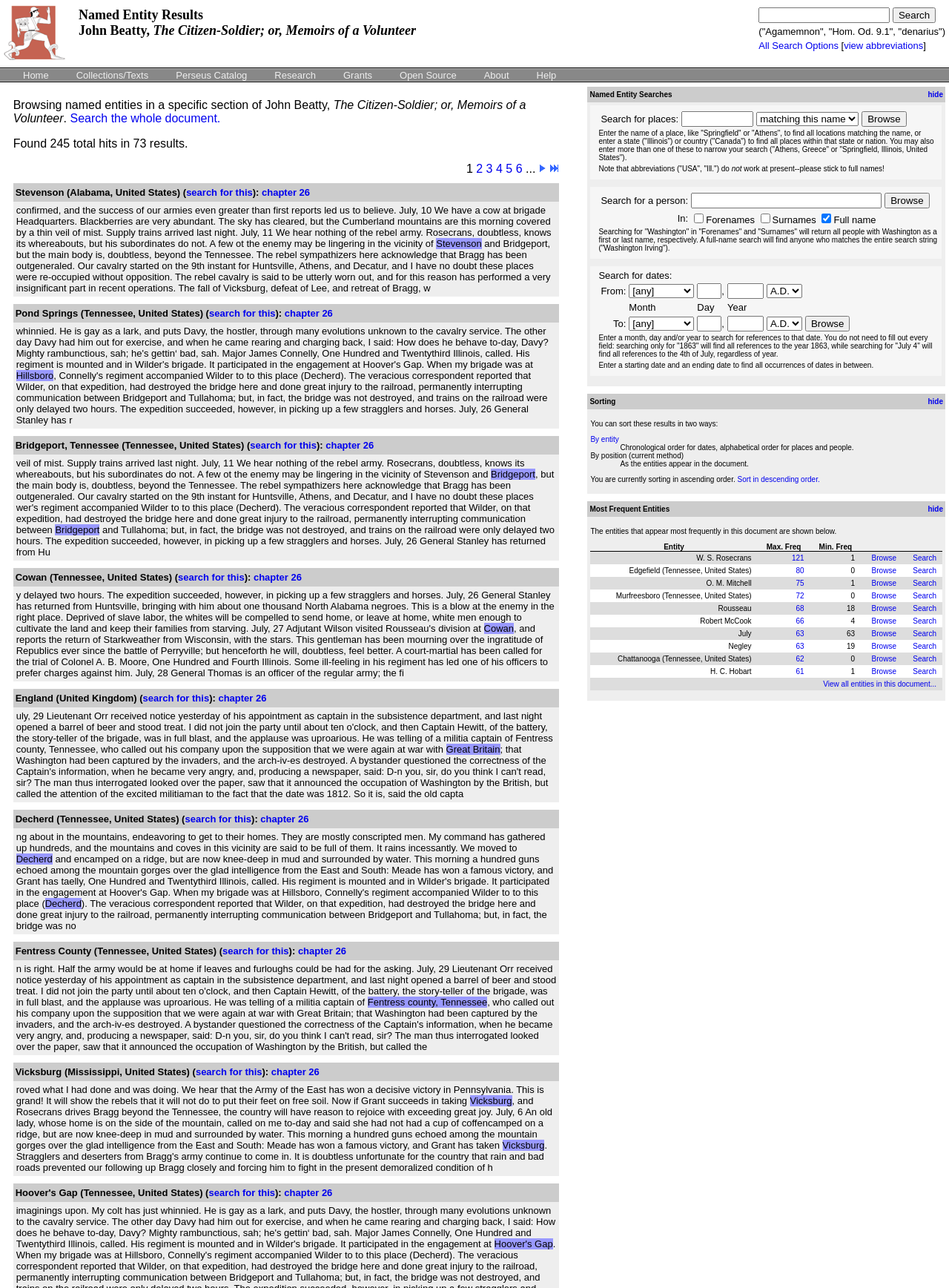Please identify the bounding box coordinates of the area that needs to be clicked to fulfill the following instruction: "Enter a place name."

[0.718, 0.086, 0.794, 0.098]